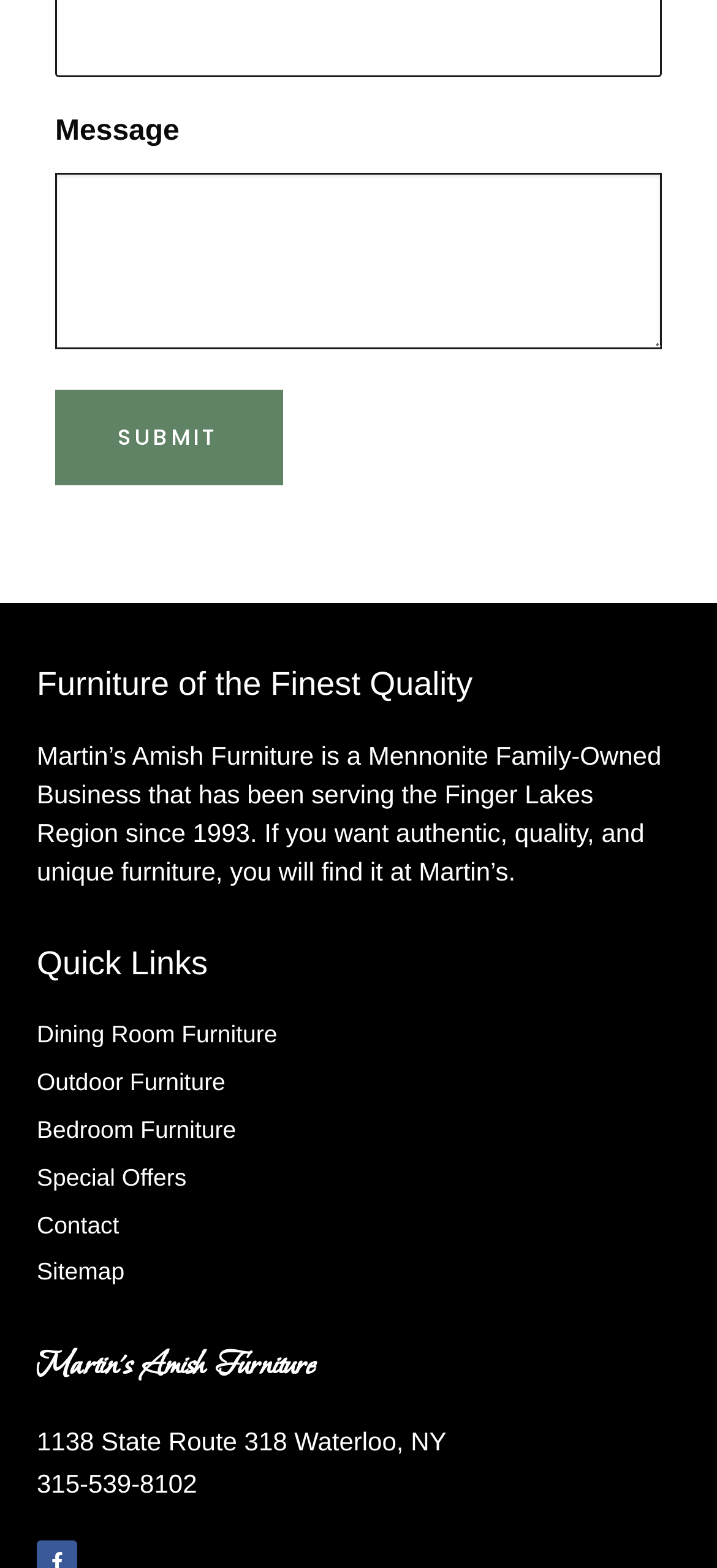Please specify the bounding box coordinates for the clickable region that will help you carry out the instruction: "Enter a message".

[0.077, 0.111, 0.923, 0.223]